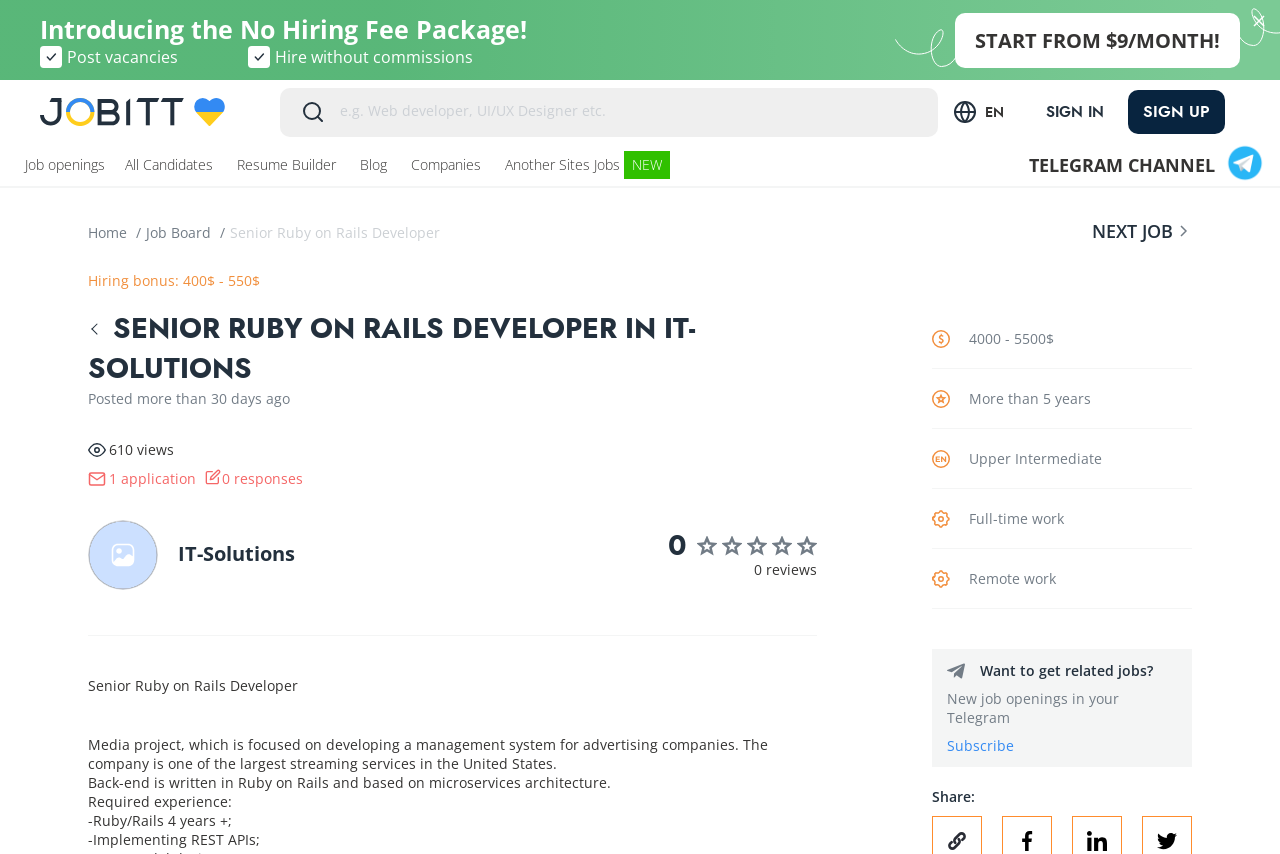Pinpoint the bounding box coordinates of the area that must be clicked to complete this instruction: "View 'Census Resources/Events'".

None